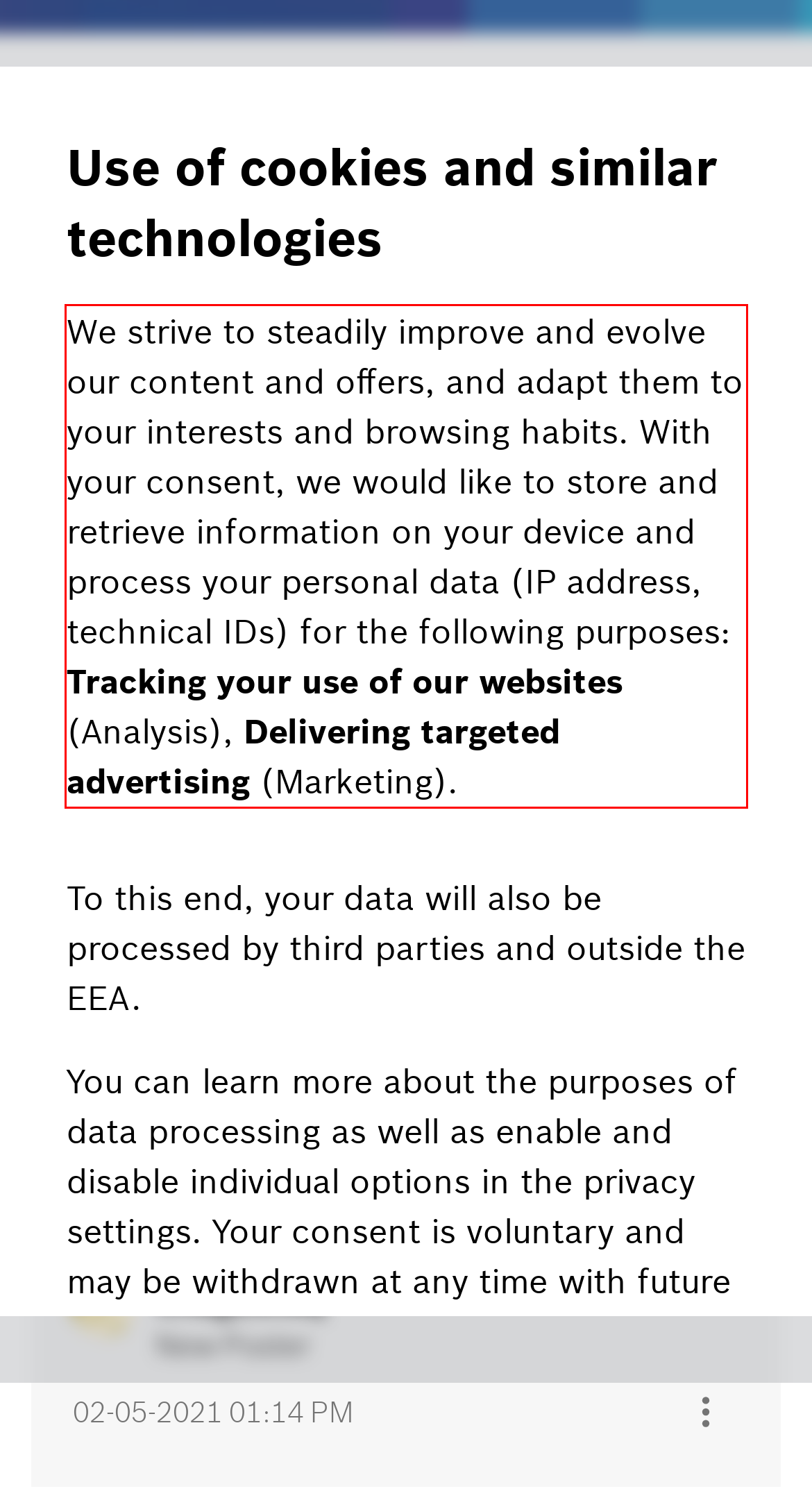Identify and extract the text within the red rectangle in the screenshot of the webpage.

We strive to steadily improve and evolve our content and offers, and adapt them to your interests and browsing habits. With your consent, we would like to store and retrieve information on your device and process your personal data (IP address, technical IDs) for the following purposes: Tracking your use of our websites (Analysis), Delivering targeted advertising (Marketing).